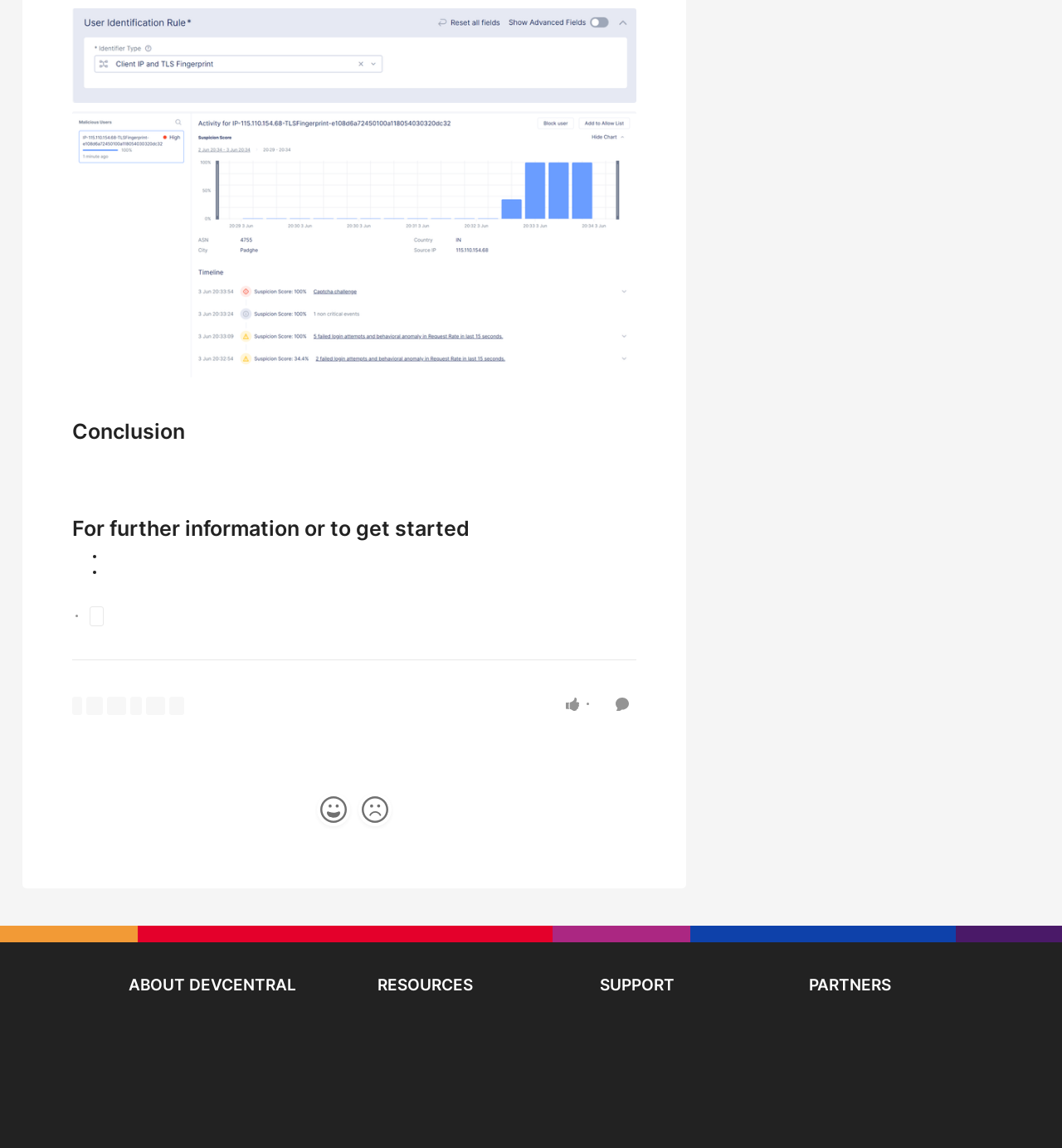What is the text of the first heading?
Using the image, answer in one word or phrase.

Conclusion